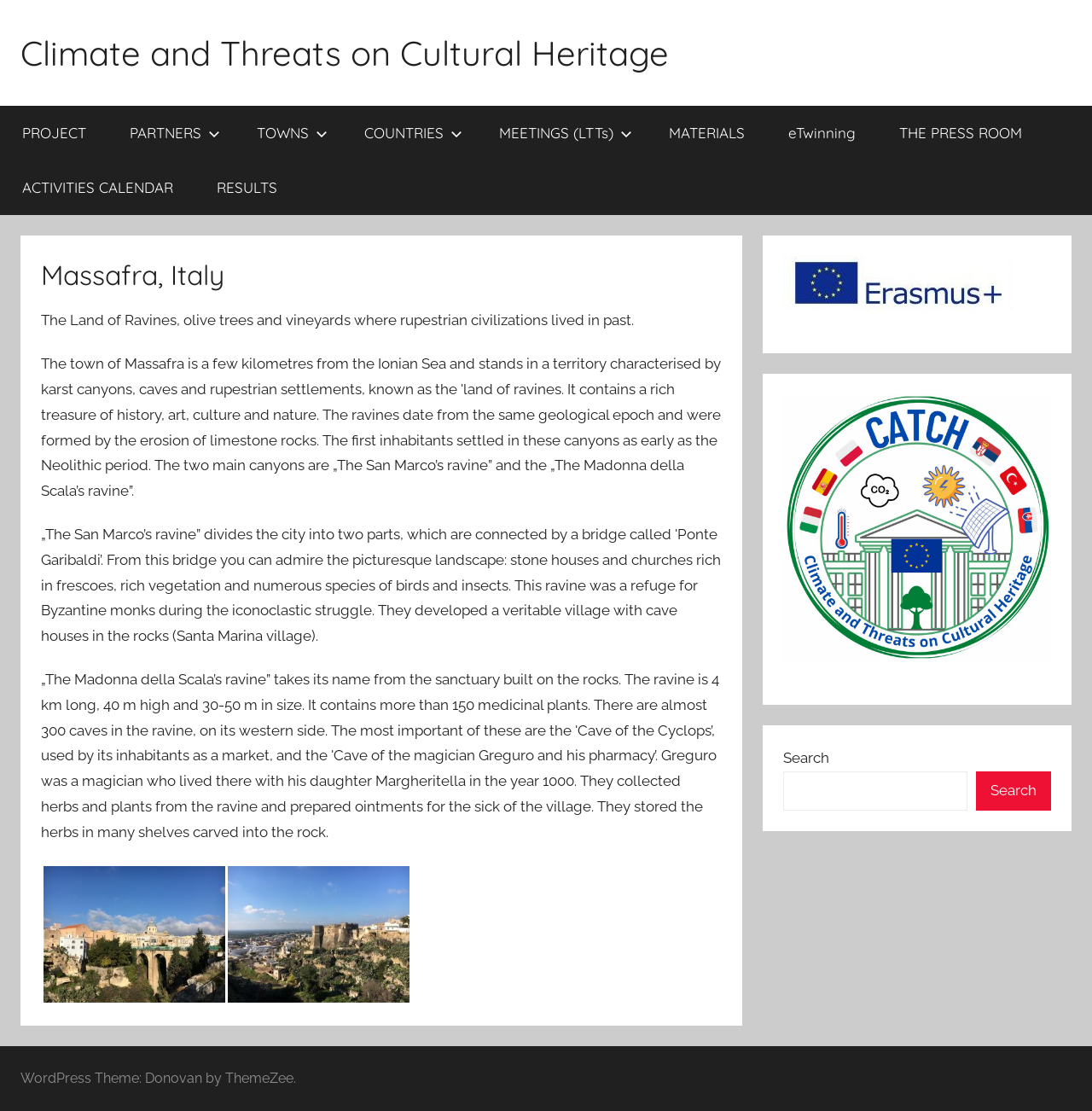Provide your answer to the question using just one word or phrase: What is the theme of the WordPress website?

Donovan by ThemeZee